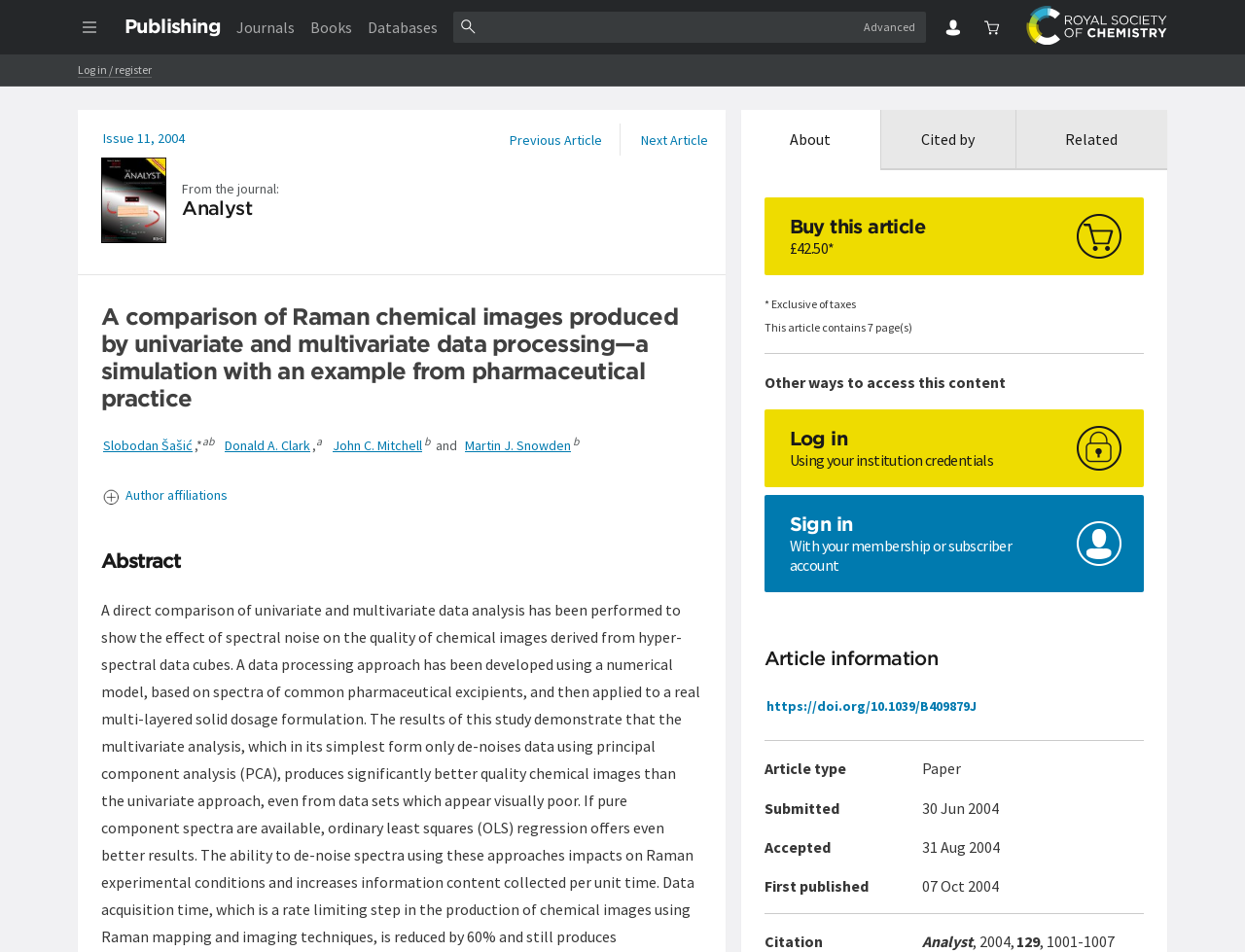Carefully observe the image and respond to the question with a detailed answer:
What is the type of the article?

The type of the article can be found in the 'Article information' section, where it is listed as 'Article type: Paper'.